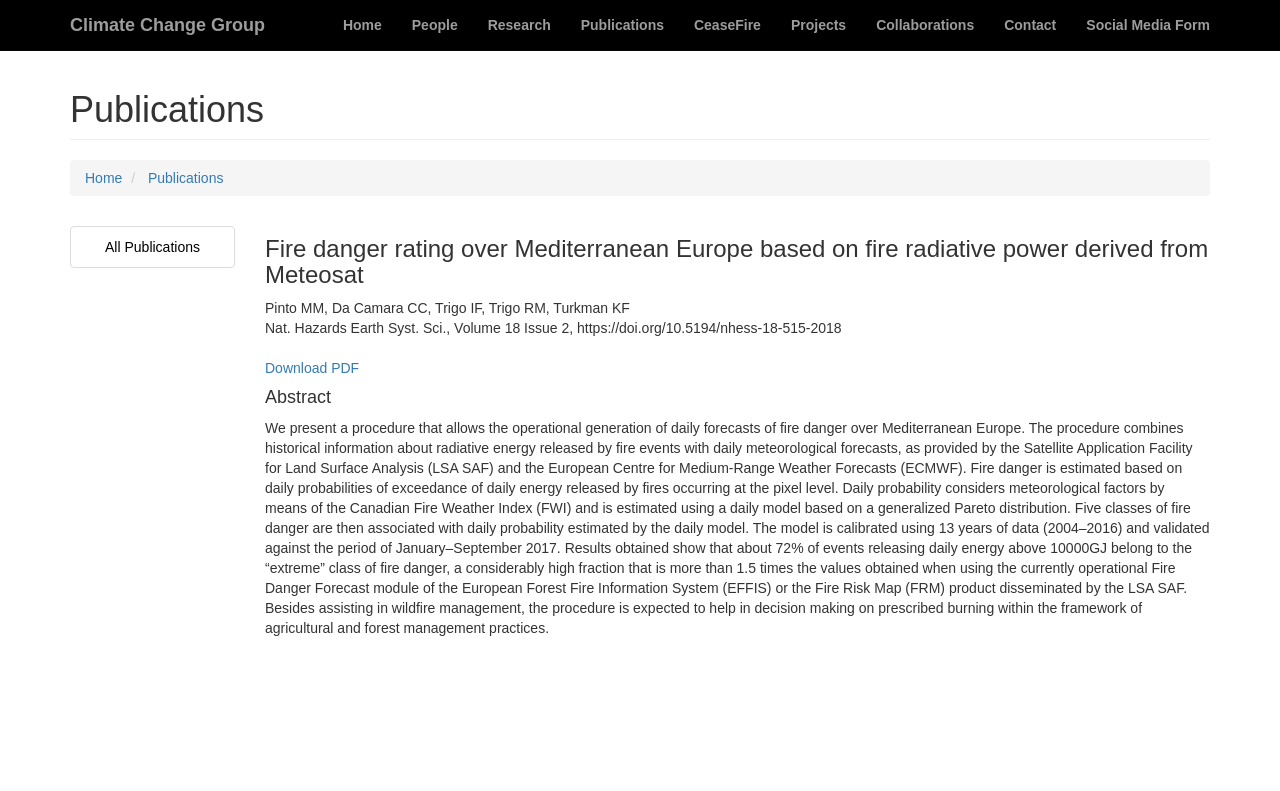Given the description Download PDF, predict the bounding box coordinates of the UI element. Ensure the coordinates are in the format (top-left x, top-left y, bottom-right x, bottom-right y) and all values are between 0 and 1.

[0.207, 0.456, 0.281, 0.476]